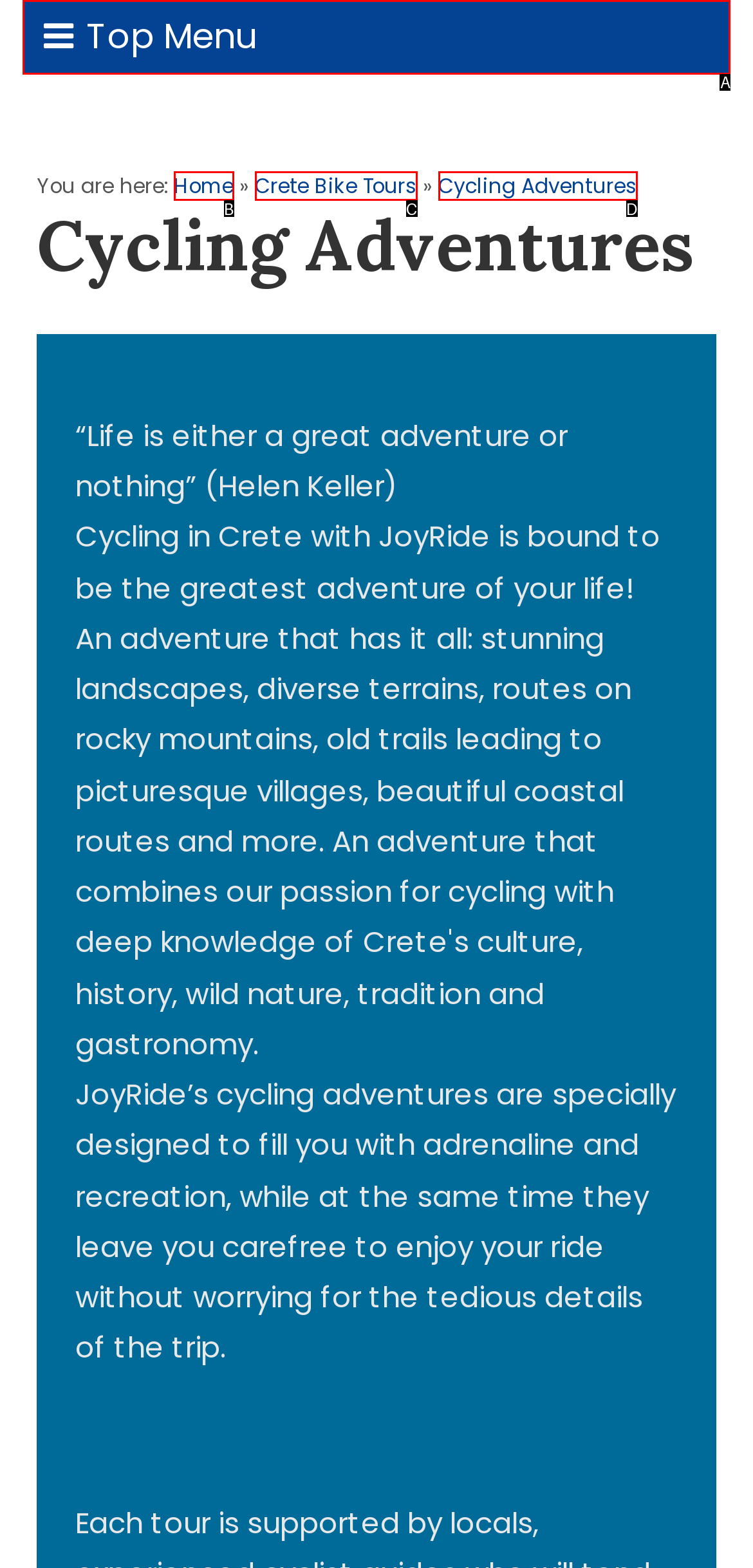Select the HTML element that matches the description: Top Menu
Respond with the letter of the correct choice from the given options directly.

A